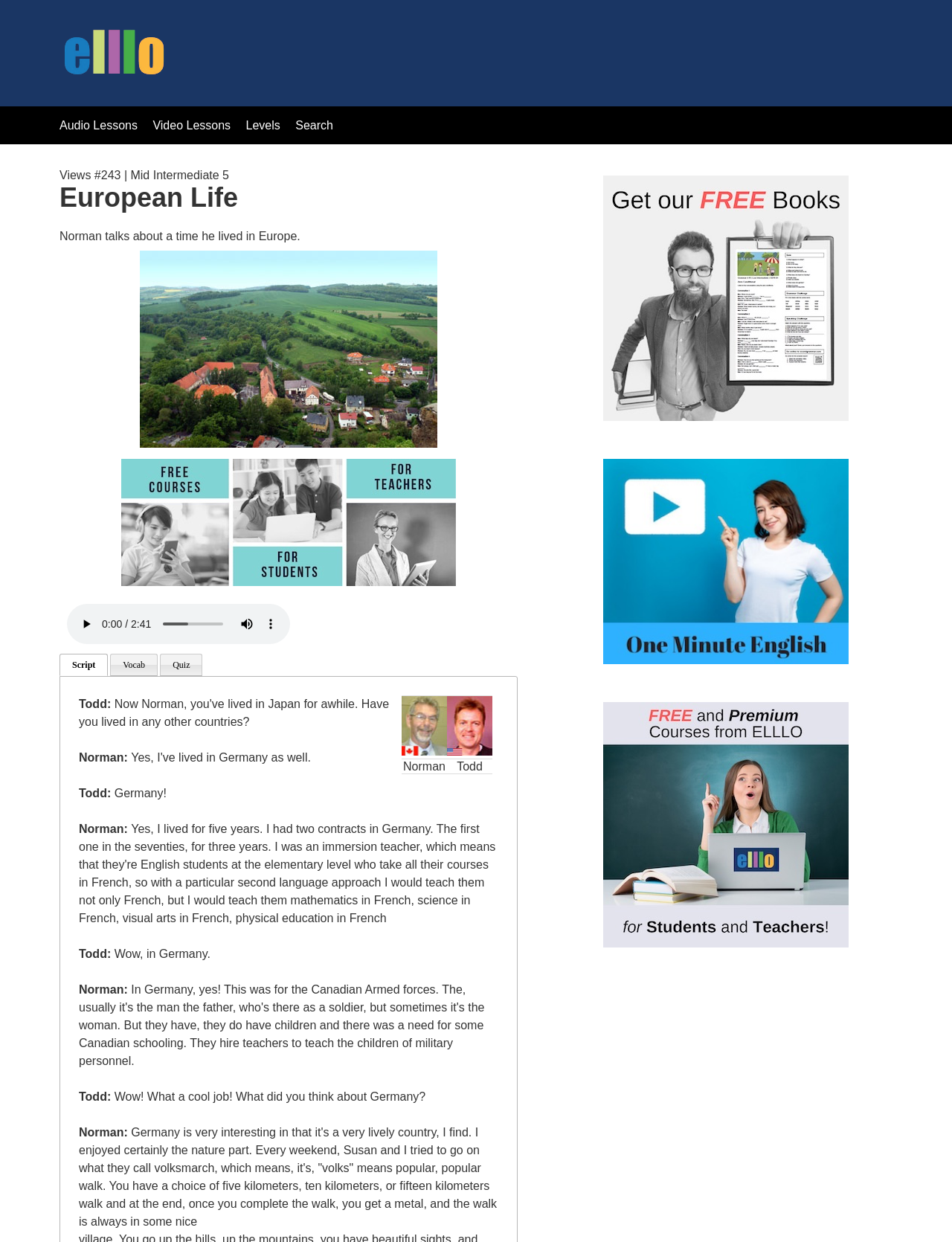What is the function of the 'Search' link?
Please use the image to provide a one-word or short phrase answer.

To search the website